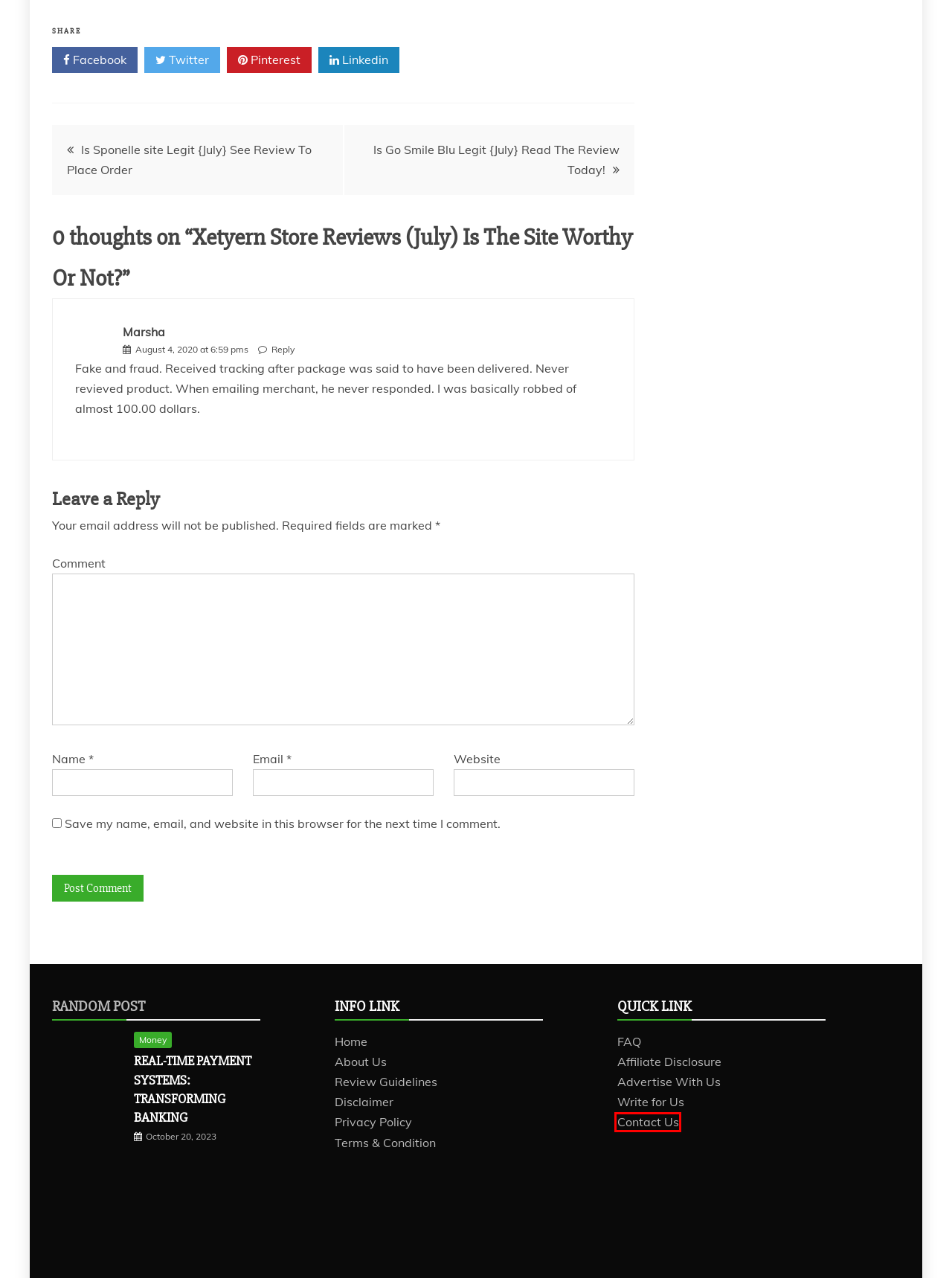Examine the screenshot of a webpage with a red bounding box around a UI element. Your task is to identify the webpage description that best corresponds to the new webpage after clicking the specified element. The given options are:
A. Contact Us
B. Real-Time Payment Systems: Transforming Banking
C. Affiliate Disclosure
D. Is Sponelle site Legit {July} See Review To Place Order
E. Privacy Policy
F. Smartwave Antenna Review 2020 【Read This Before Buying】
G. FAQ
H. Website Review Blog | Write for Us | Submit Guest Post

A